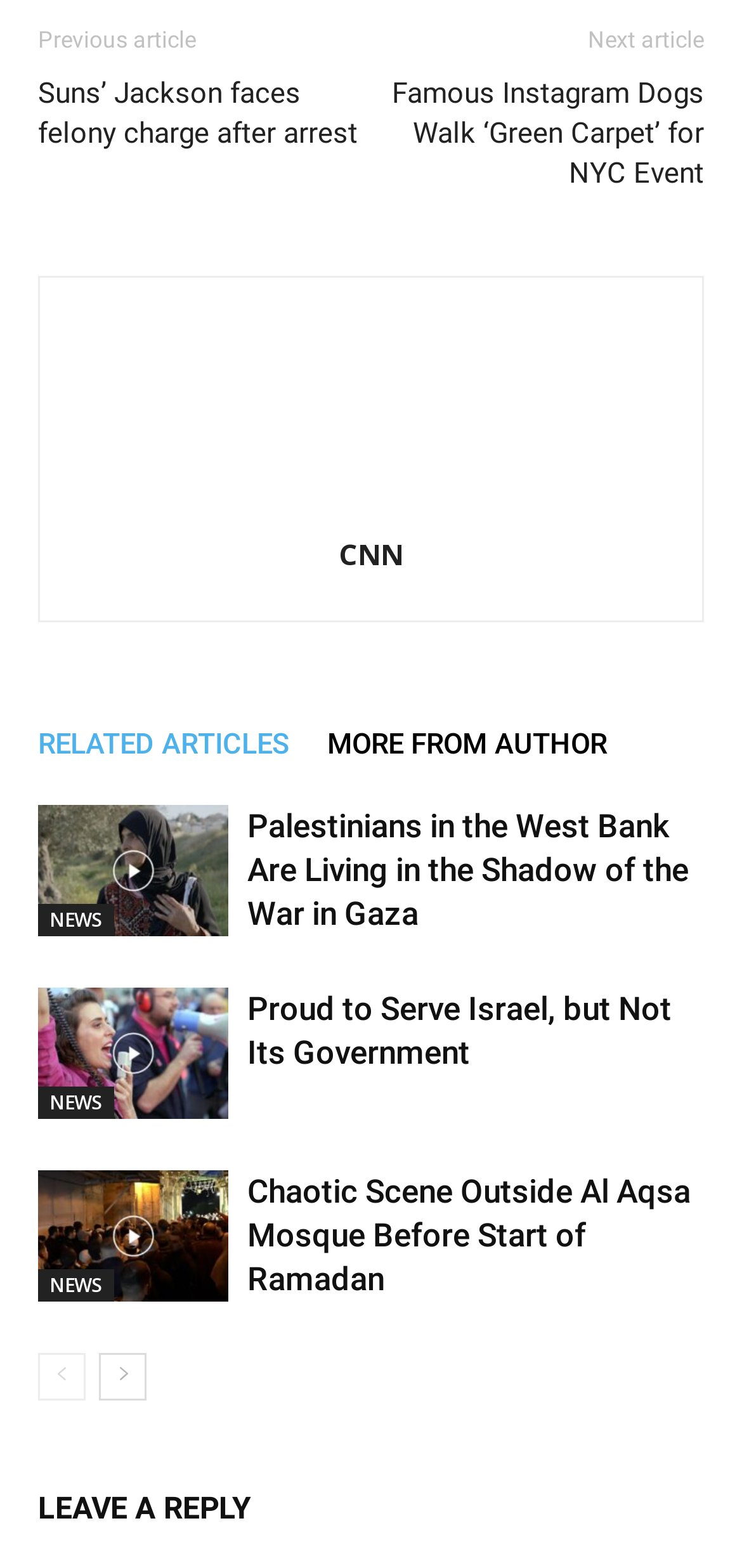Please examine the image and answer the question with a detailed explanation:
What is the function of the icons at the bottom of the webpage?

I found the function of the icons at the bottom of the webpage by looking at the heading element with the text 'LEAVE A REPLY' which is located near the icons, indicating that they are used to leave a reply or comment.